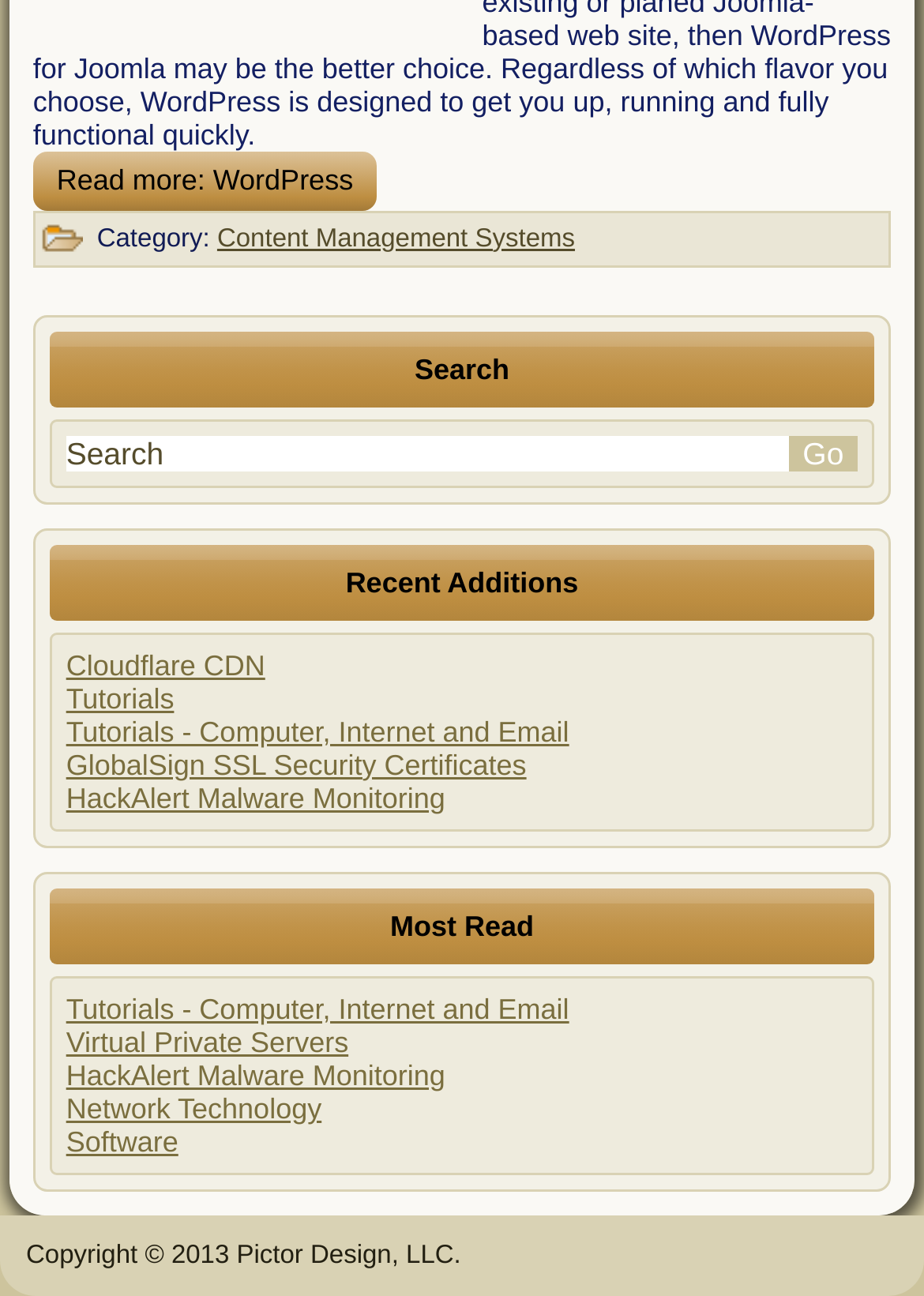Identify the coordinates of the bounding box for the element that must be clicked to accomplish the instruction: "Visit Top Historical places in Agra".

None